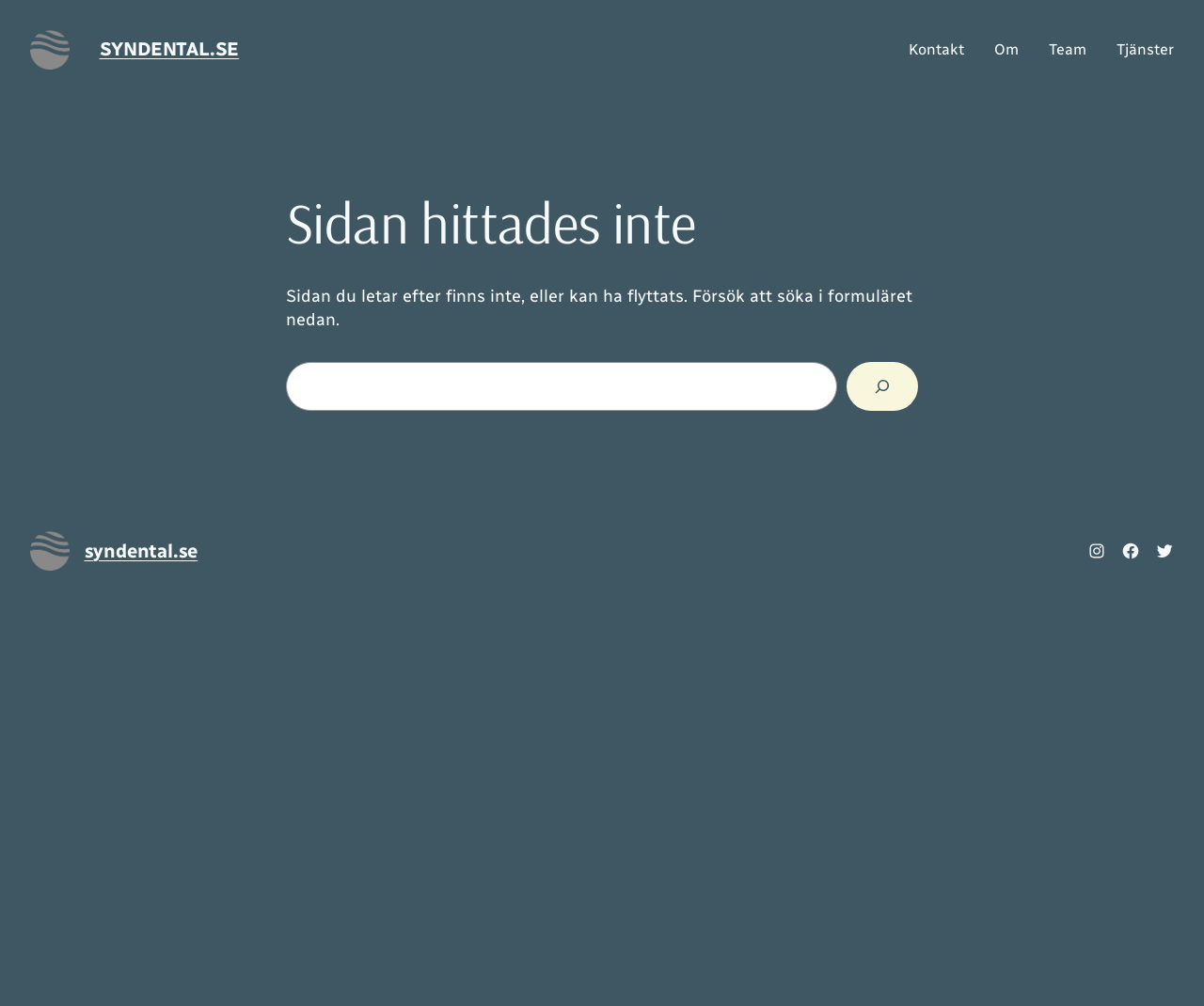What is the purpose of the search box?
Ensure your answer is thorough and detailed.

The search box is located in the main content area of the page, and it has a label 'Sök' which means 'Search' in Swedish. The presence of a search box suggests that the website has a large amount of content that can be searched.